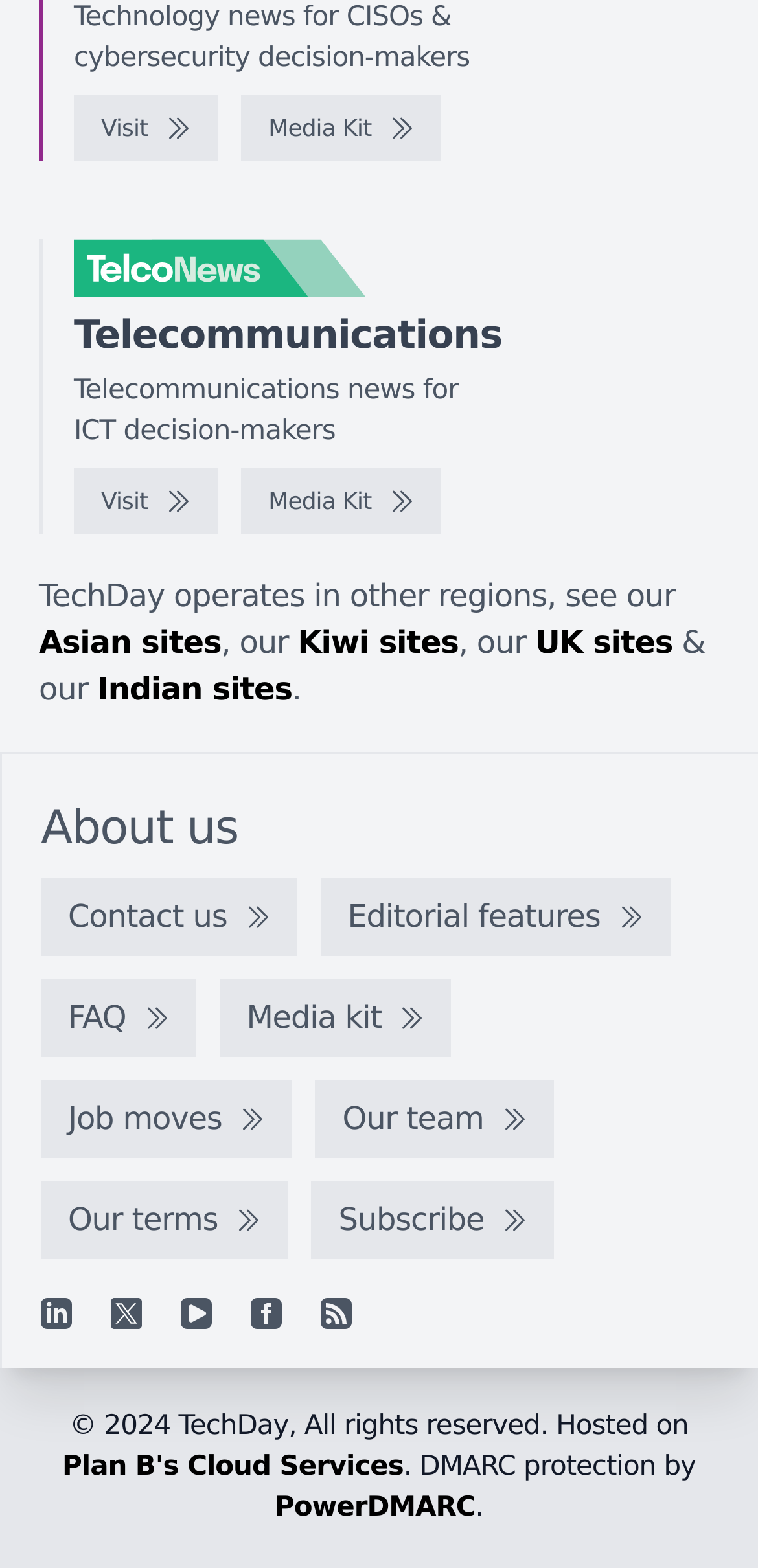How many social media platforms are linked on this website?
Look at the image and respond with a one-word or short-phrase answer.

5